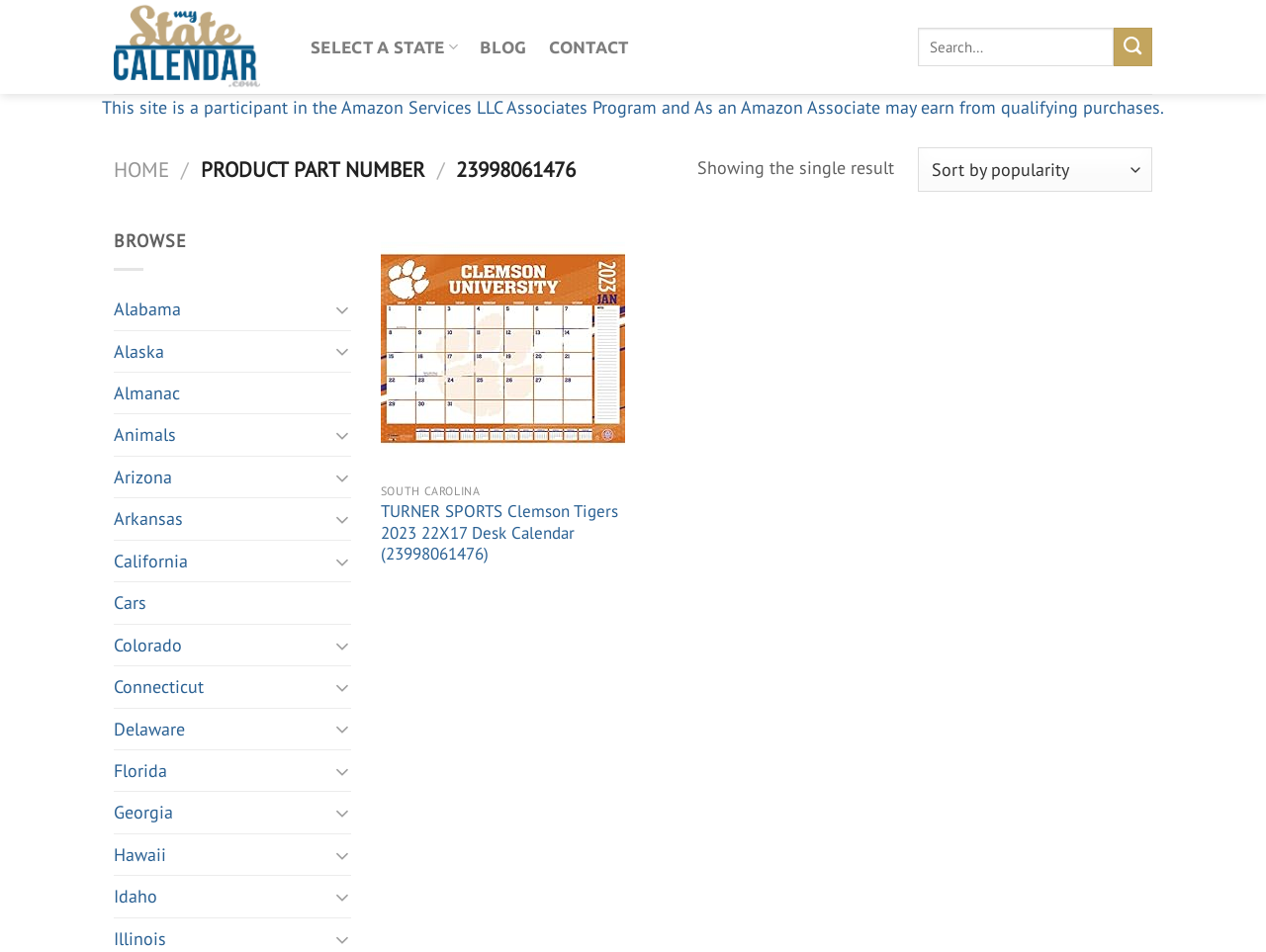Use the information in the screenshot to answer the question comprehensively: What is the name of the calendar?

The name of the calendar can be found in the description of the product, which is 'TURNER SPORTS Clemson Tigers 2023 22X17 Desk Calendar (23998061476)'.